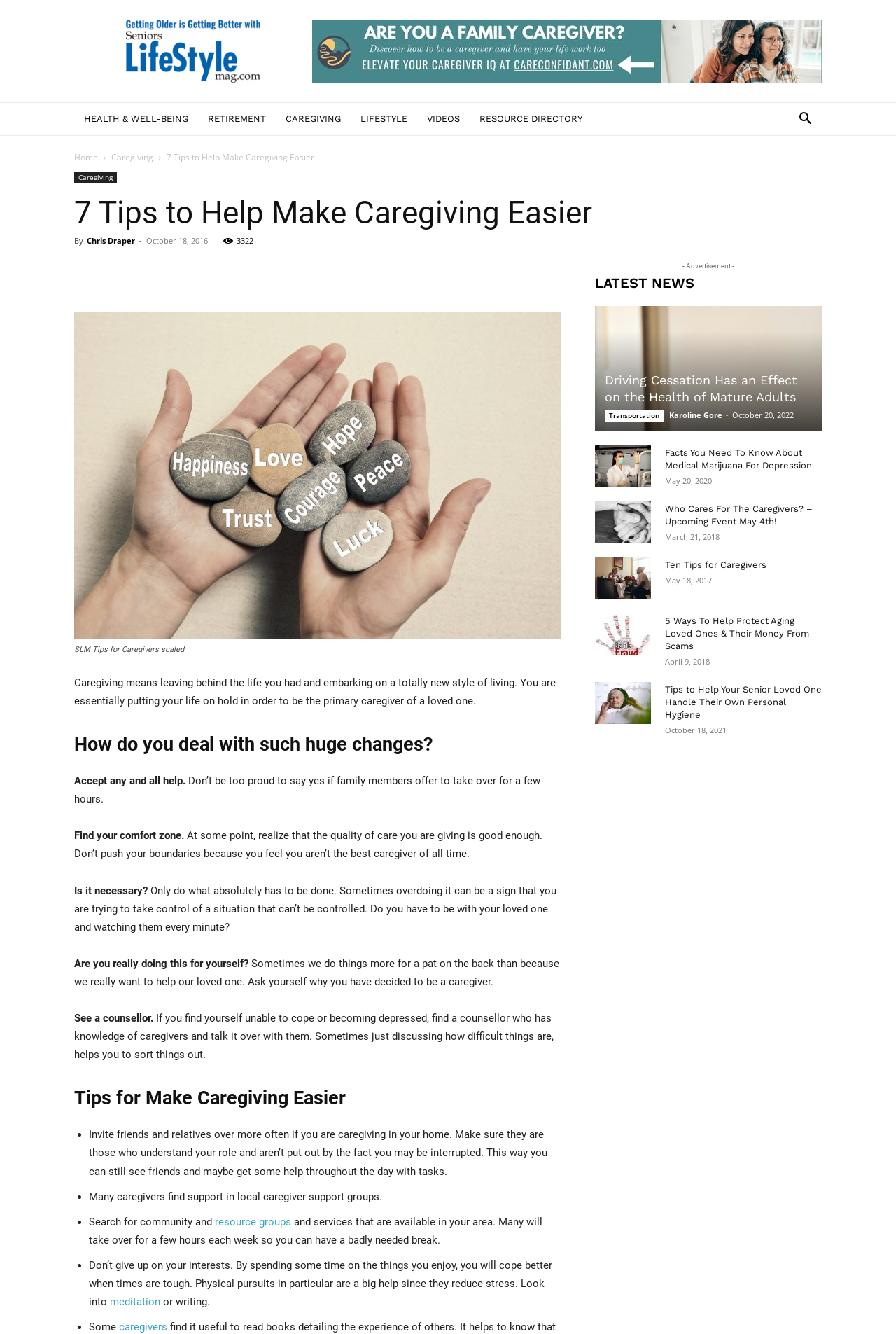Provide a short answer to the following question with just one word or phrase: What is the topic of the article?

Caregiving